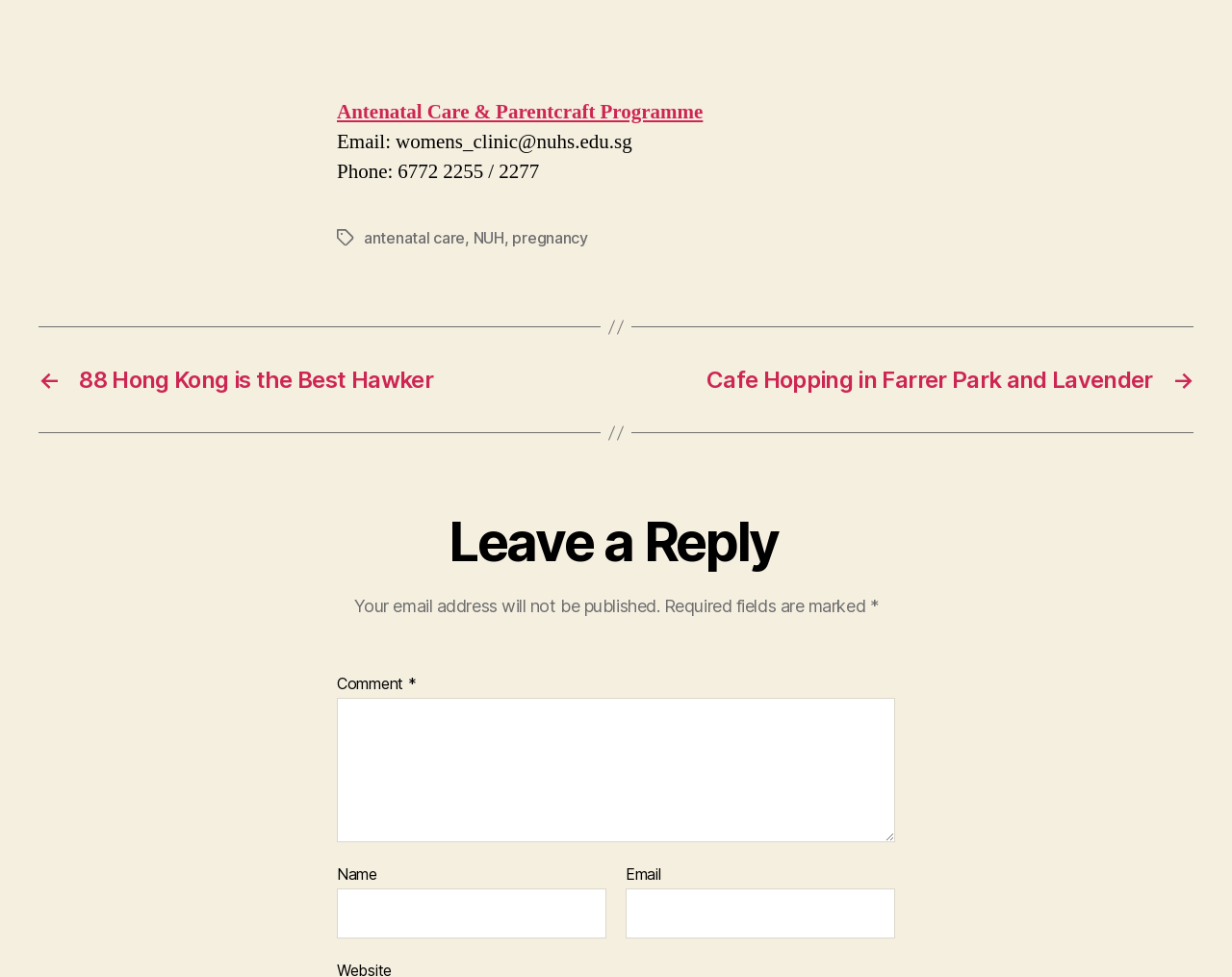Identify the bounding box coordinates of the clickable region to carry out the given instruction: "Enter your name".

[0.273, 0.932, 0.492, 0.983]